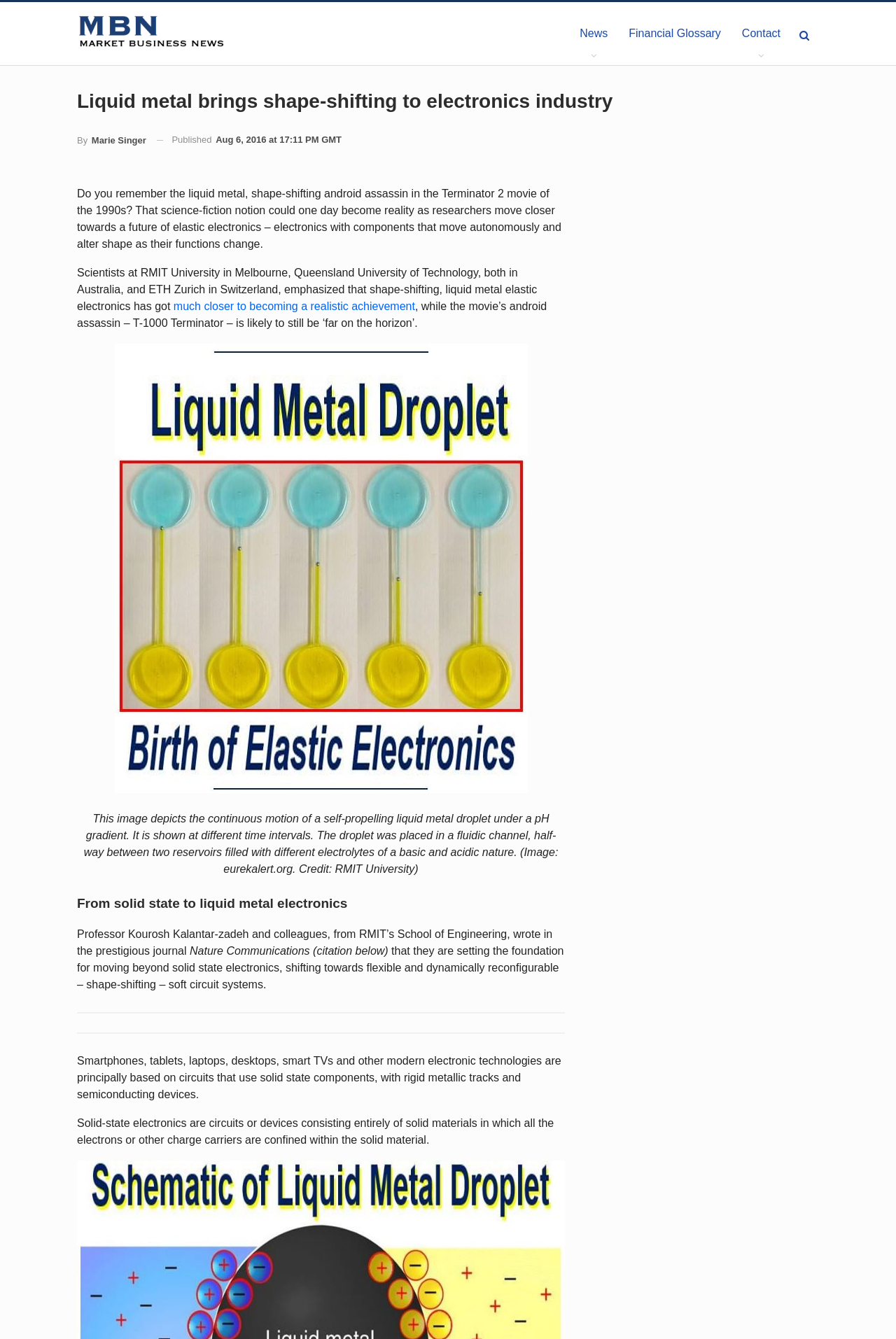Look at the image and write a detailed answer to the question: 
What is the potential application of liquid metal electronics?

The article suggests that the potential application of liquid metal electronics is to create flexible and dynamically reconfigurable systems, which can move beyond the current solid state electronics technology. This is stated in the sentence 'they are setting the foundation for moving beyond solid state electronics, shifting towards flexible and dynamically reconfigurable – shape-shifting – soft circuit systems'.